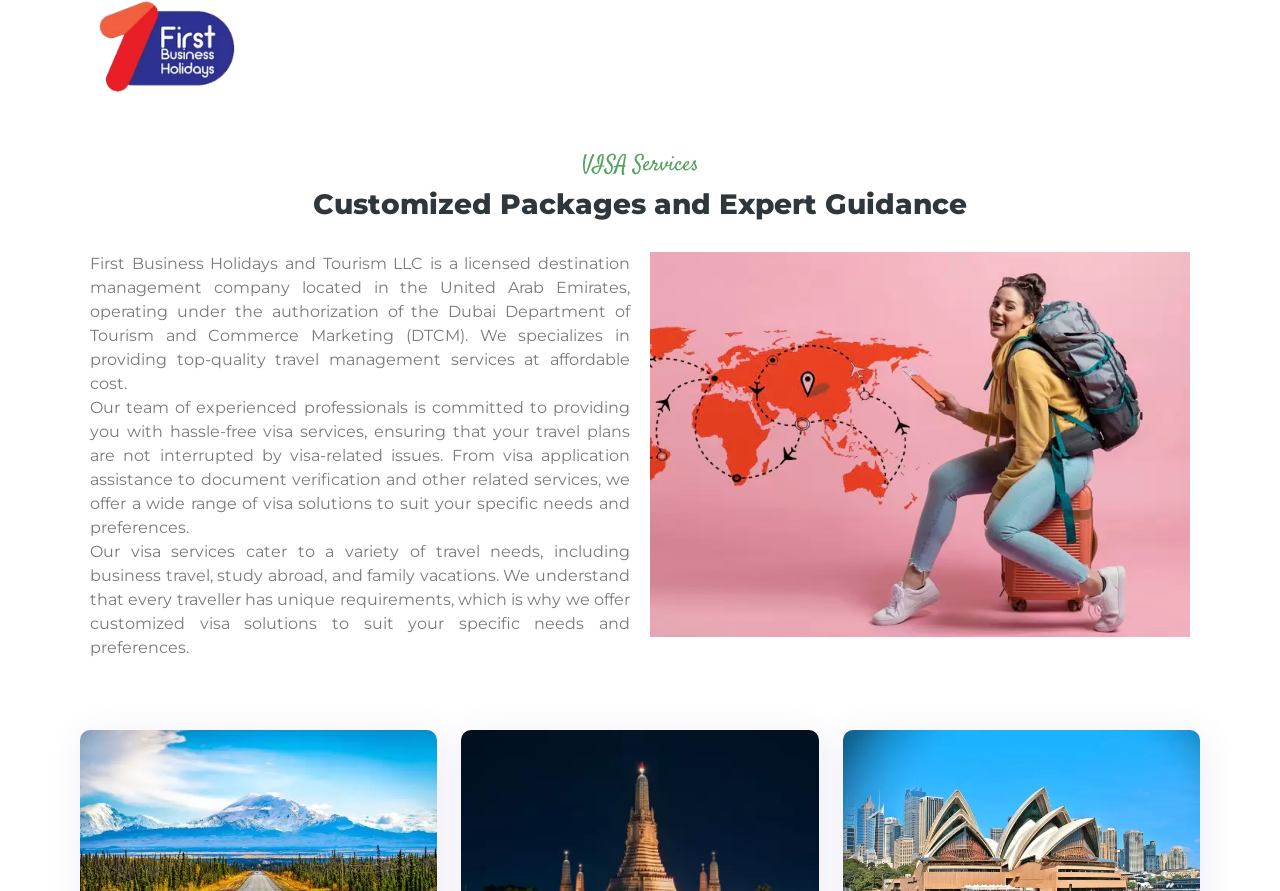What is the company name mentioned on the webpage?
Using the image as a reference, give a one-word or short phrase answer.

First Business Holidays and Tourism LLC